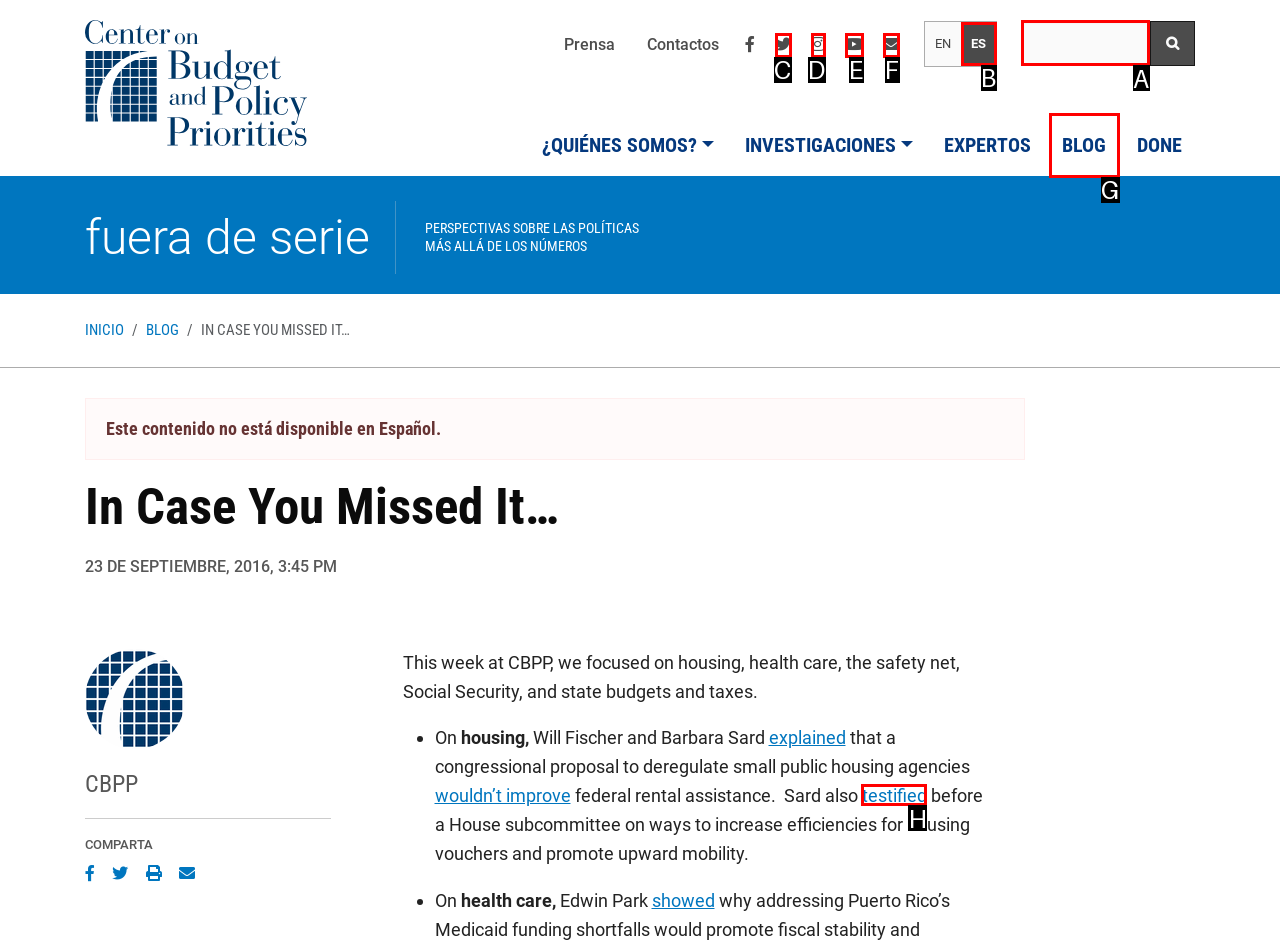Tell me which one HTML element I should click to complete the following task: Search for something Answer with the option's letter from the given choices directly.

A